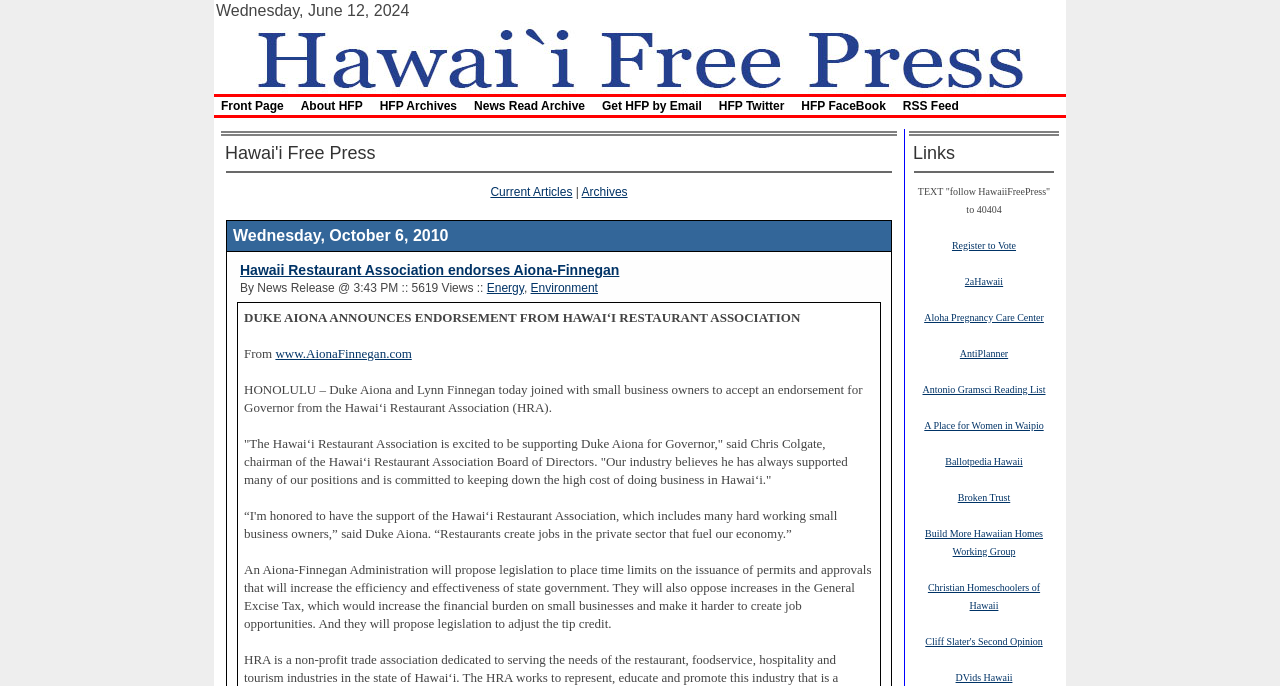Please identify the bounding box coordinates of the area that needs to be clicked to follow this instruction: "Click on Hawaii Free Press".

[0.175, 0.07, 0.825, 0.095]